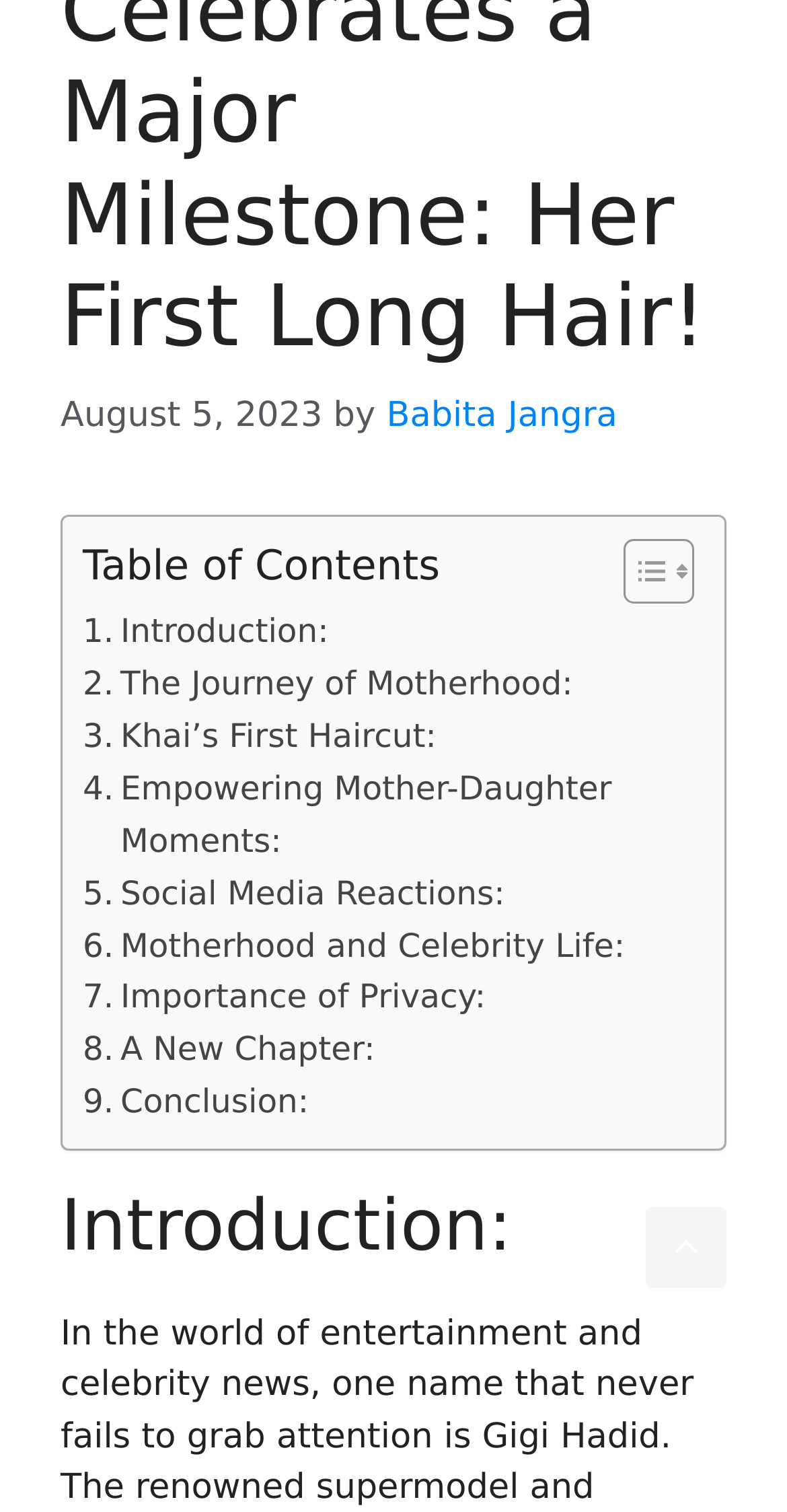Please indicate the bounding box coordinates of the element's region to be clicked to achieve the instruction: "Read the conclusion". Provide the coordinates as four float numbers between 0 and 1, i.e., [left, top, right, bottom].

[0.105, 0.712, 0.392, 0.746]